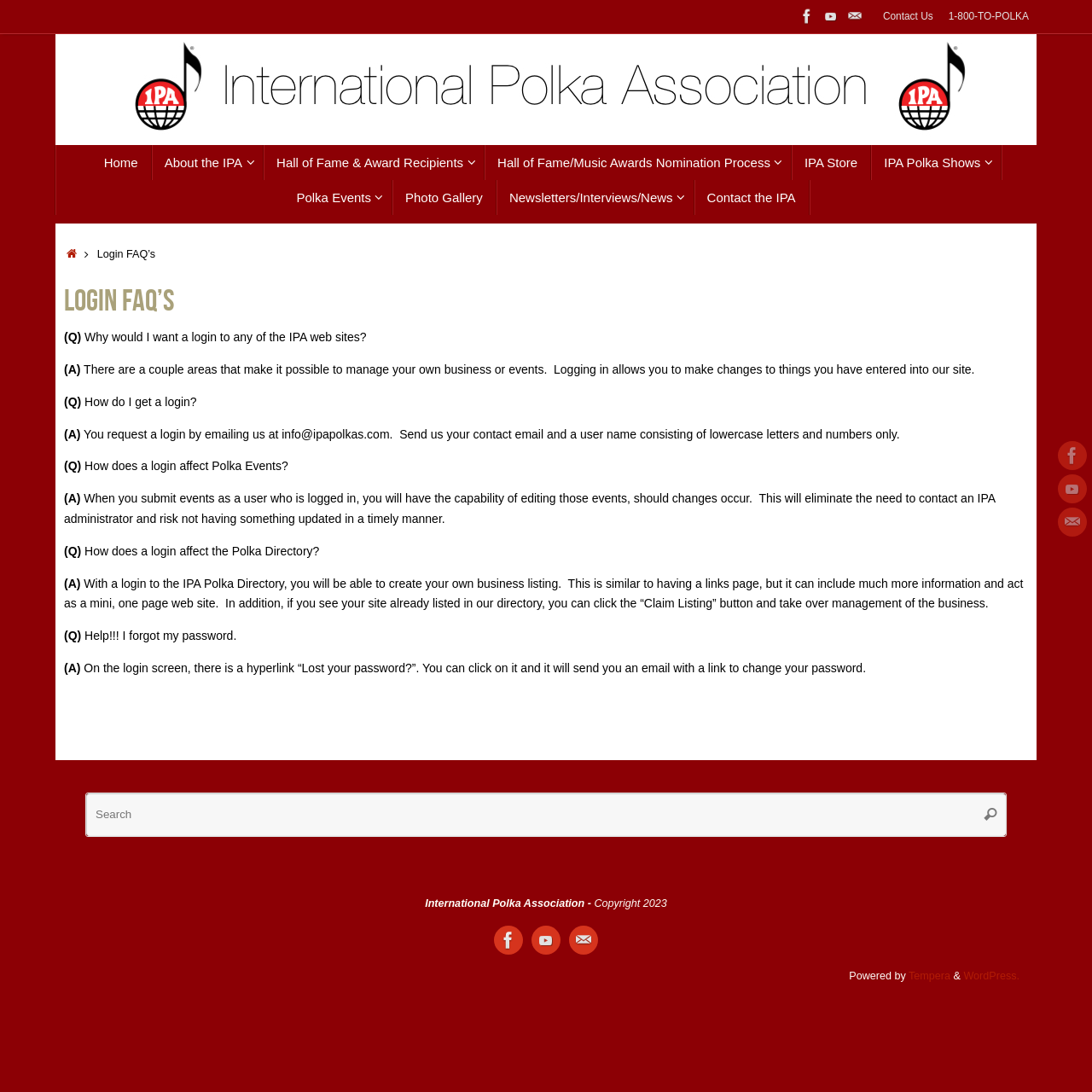How can I recover my password?
Use the image to give a comprehensive and detailed response to the question.

On the login screen, there is a hyperlink 'Lost your password?'. You can click on it and it will send you an email with a link to change your password.